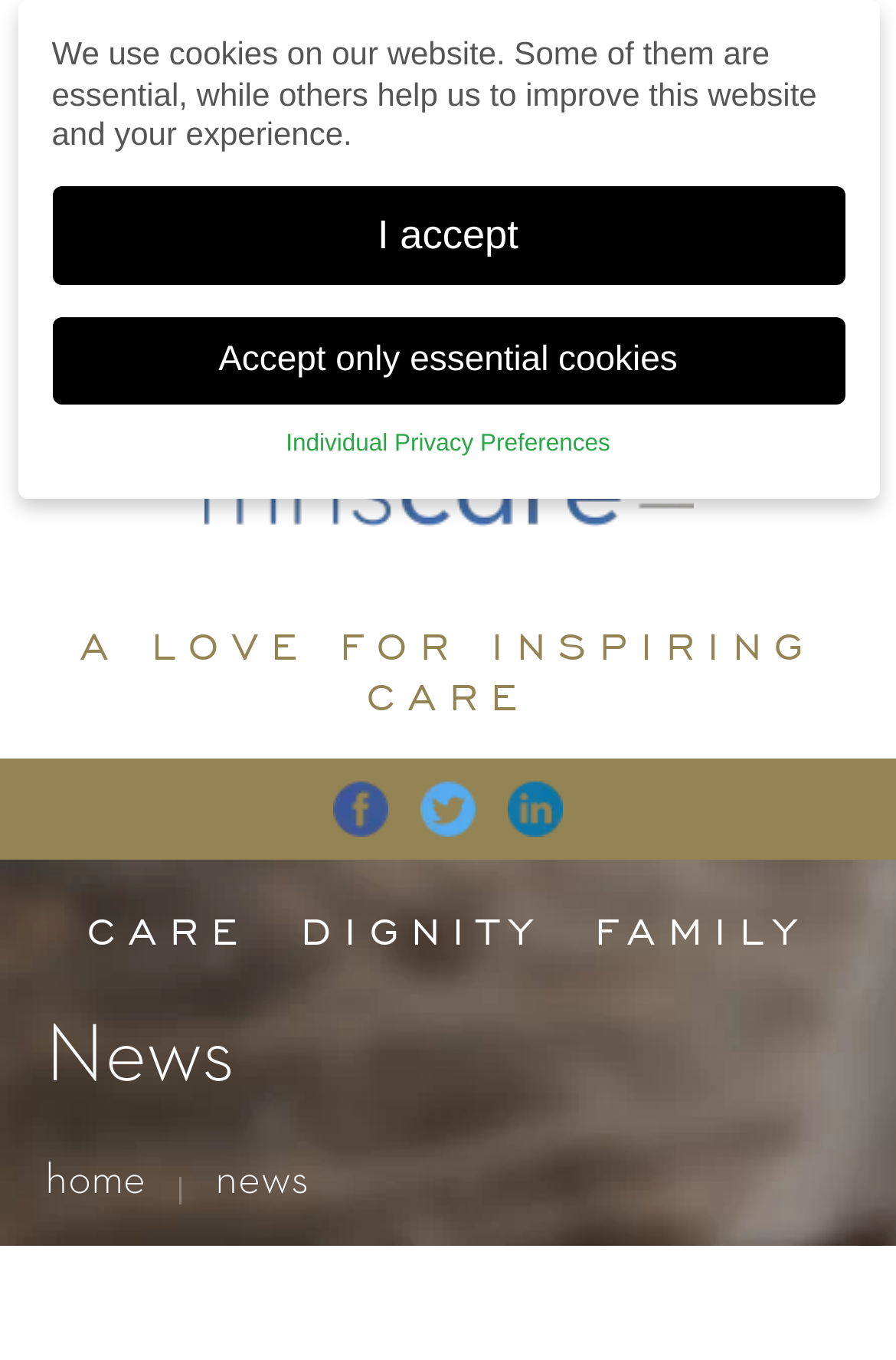What is the category of the current webpage?
Look at the image and provide a short answer using one word or a phrase.

News